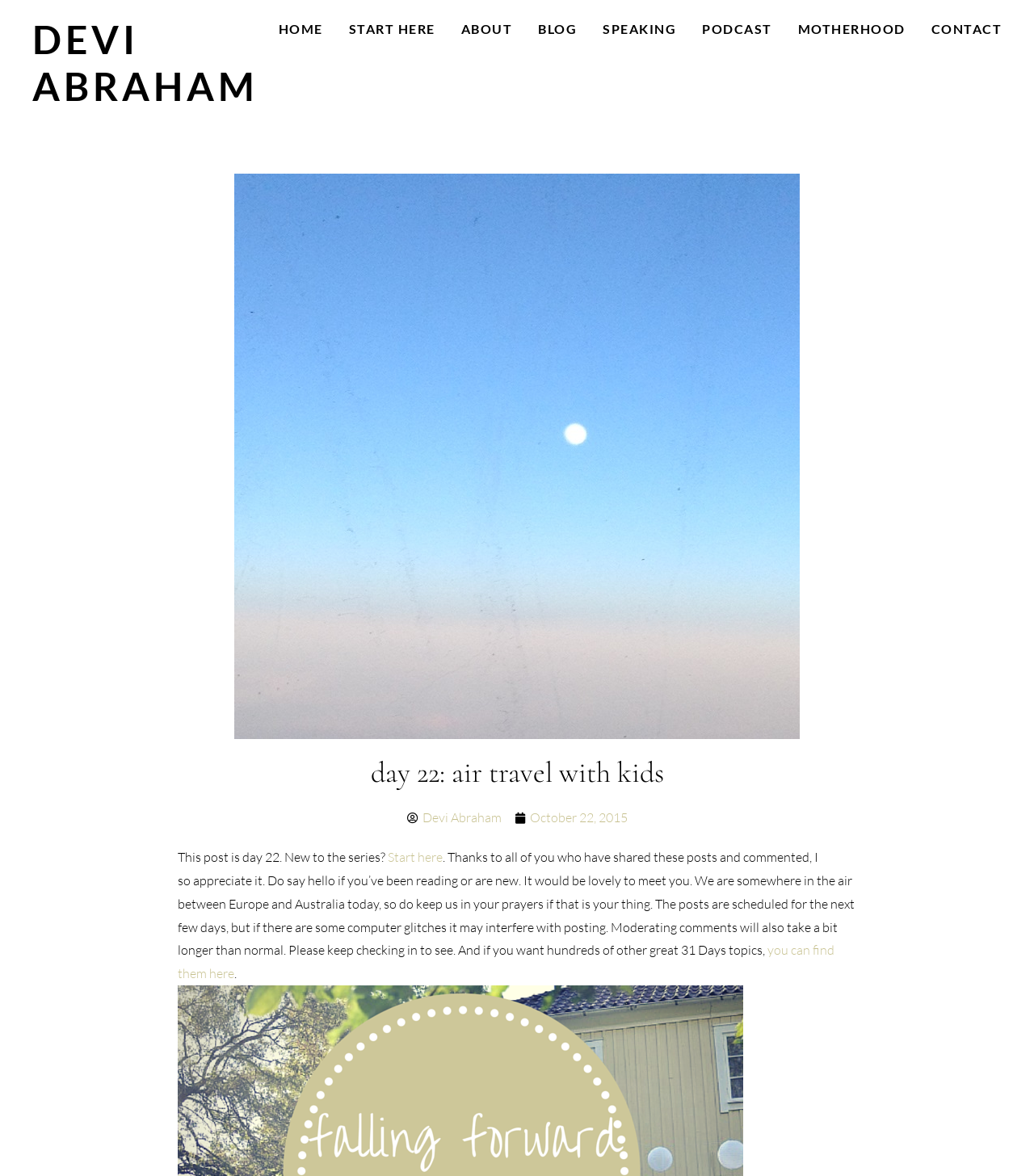Provide an in-depth caption for the contents of the webpage.

The webpage is a blog post titled "day 22: air travel with kids" by Devi Abraham. At the top, there is a heading with the author's name "DEVI ABRAHAM" followed by a row of navigation links, including "HOME", "START HERE", "ABOUT", "BLOG", "SPEAKING", "PODCAST", "MOTHERHOOD", and "CONTACT". 

Below the navigation links, there is a large section that takes up most of the page. It starts with a heading "day 22: air travel with kids" and is followed by two links, one with the author's name "Devi Abraham" and another with the date "October 22, 2015". 

Underneath, there is a paragraph of text that welcomes readers and thanks them for sharing and commenting on the posts. The author also mentions that they are currently traveling by air and asks readers to keep them in their prayers. The text also informs readers that the posts are scheduled for the next few days, but there might be some delays in moderating comments due to computer glitches. 

The paragraph is interrupted by a link "Start here" and ends with another link "you can find them here", which likely points to other related topics.